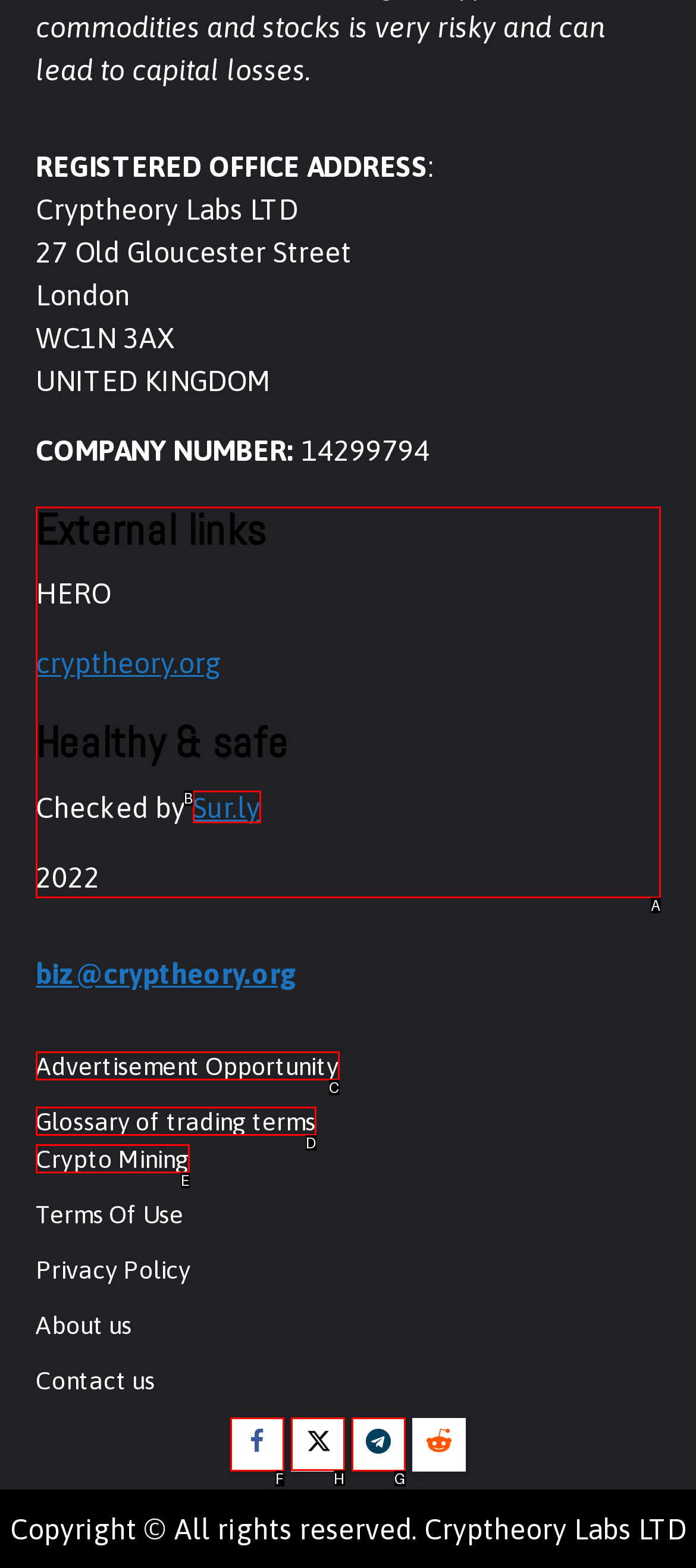Provide the letter of the HTML element that you need to click on to perform the task: Visit the Daoist Gate website.
Answer with the letter corresponding to the correct option.

None